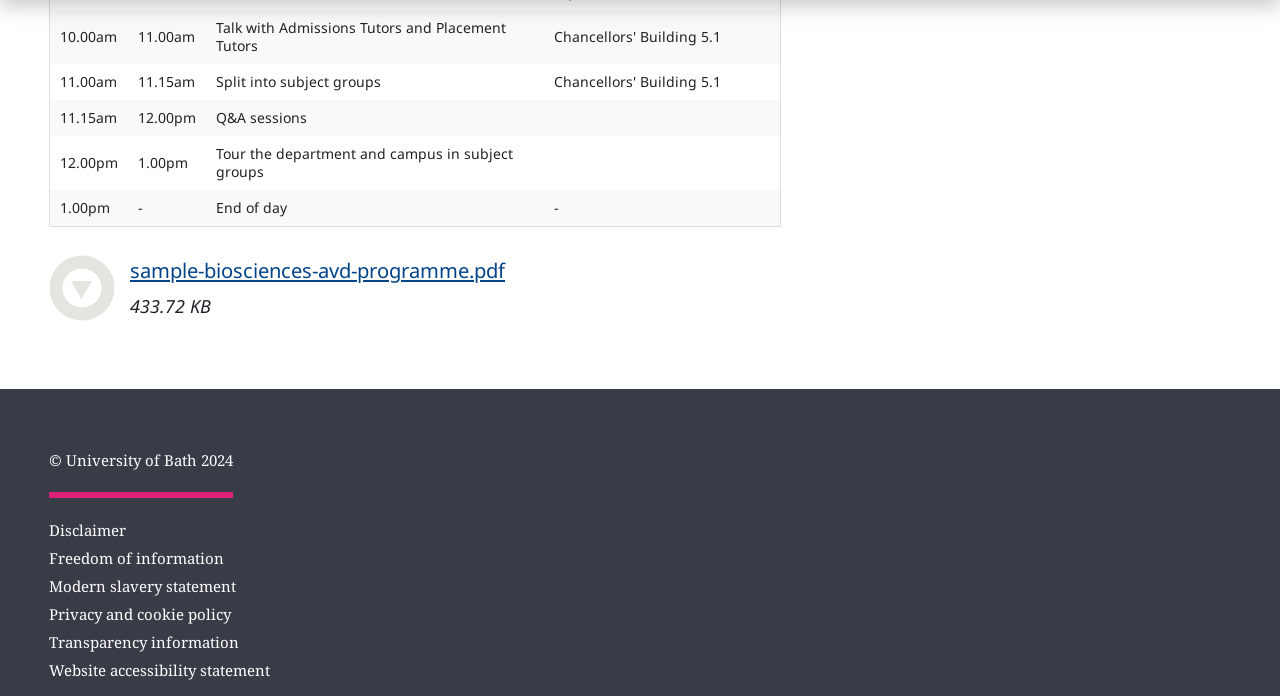Please specify the bounding box coordinates of the element that should be clicked to execute the given instruction: 'Check the freedom of information'. Ensure the coordinates are four float numbers between 0 and 1, expressed as [left, top, right, bottom].

[0.038, 0.787, 0.175, 0.816]